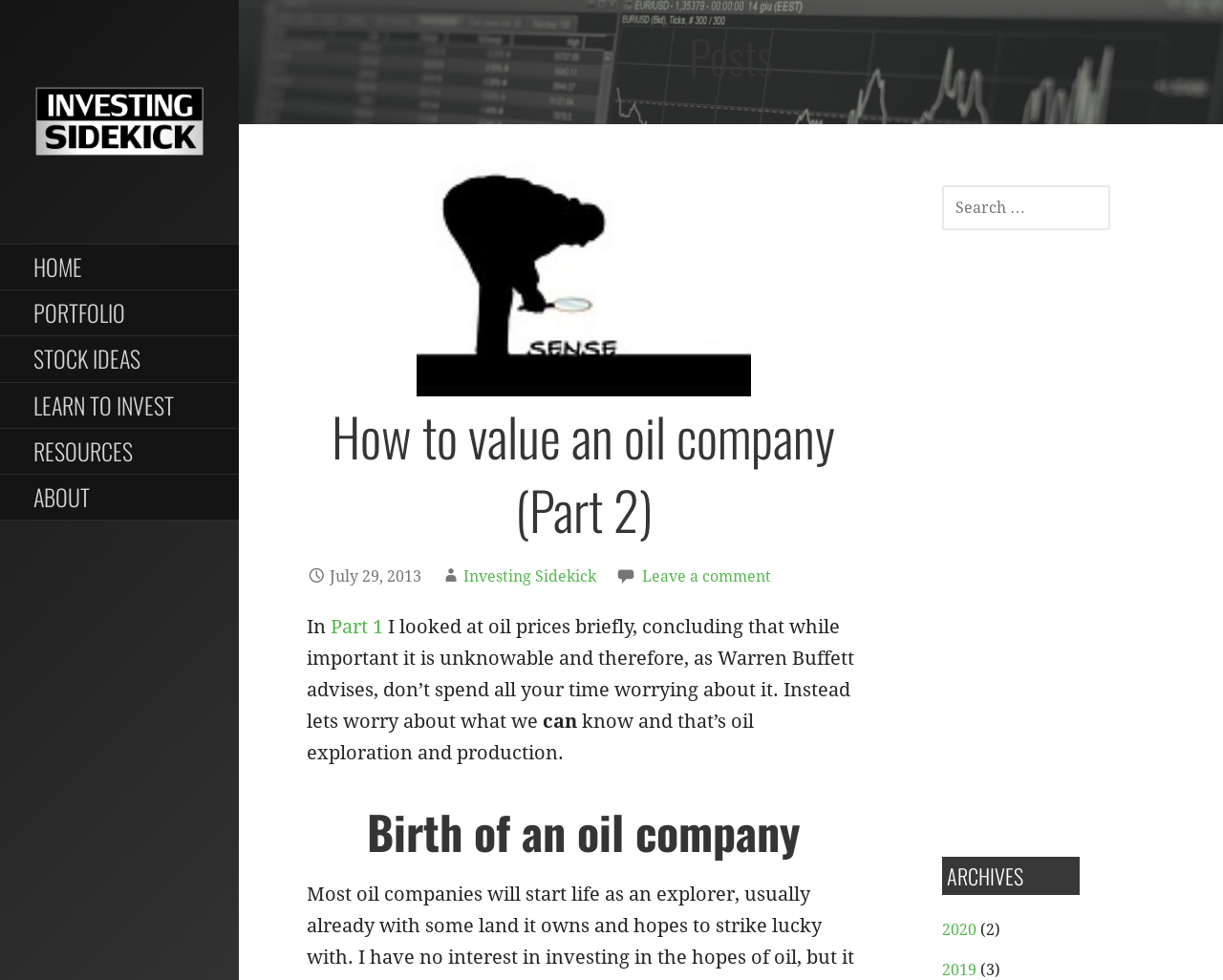How many links are there in the main menu?
Using the visual information from the image, give a one-word or short-phrase answer.

6